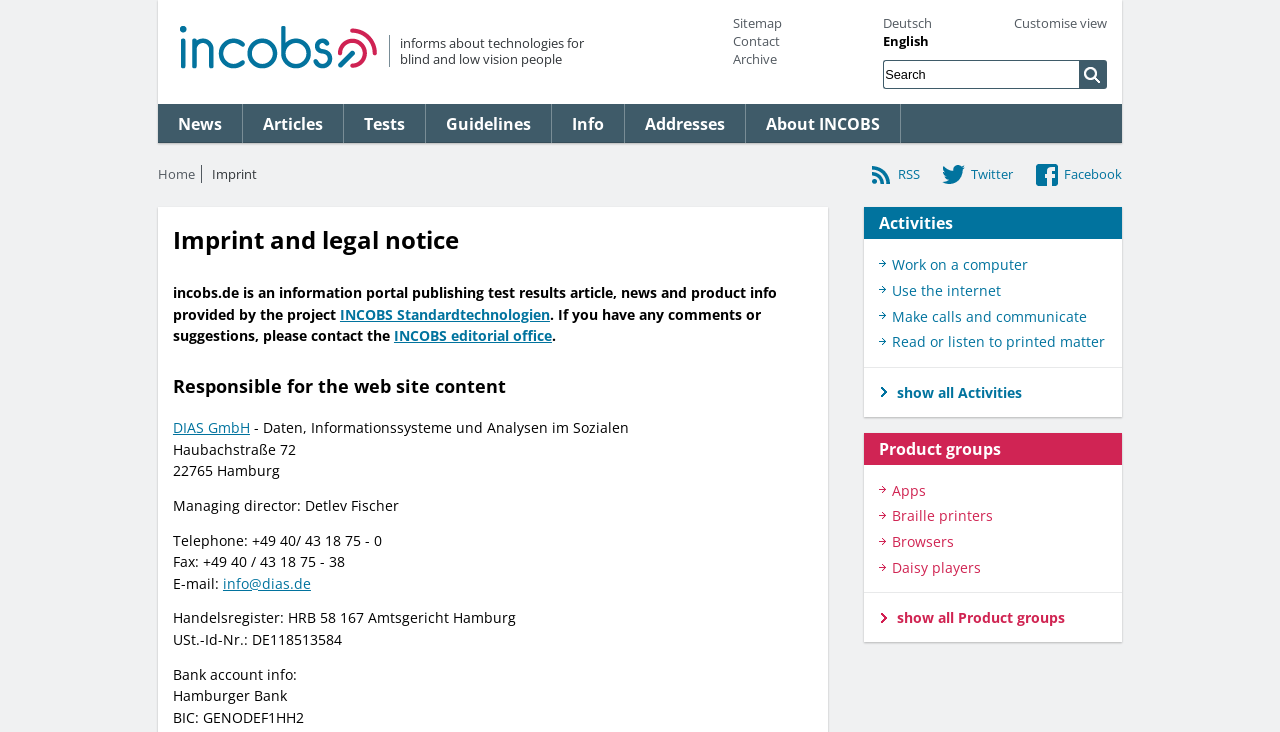What are the two social media platforms linked on the webpage?
Using the information from the image, give a concise answer in one word or a short phrase.

Twitter and Facebook